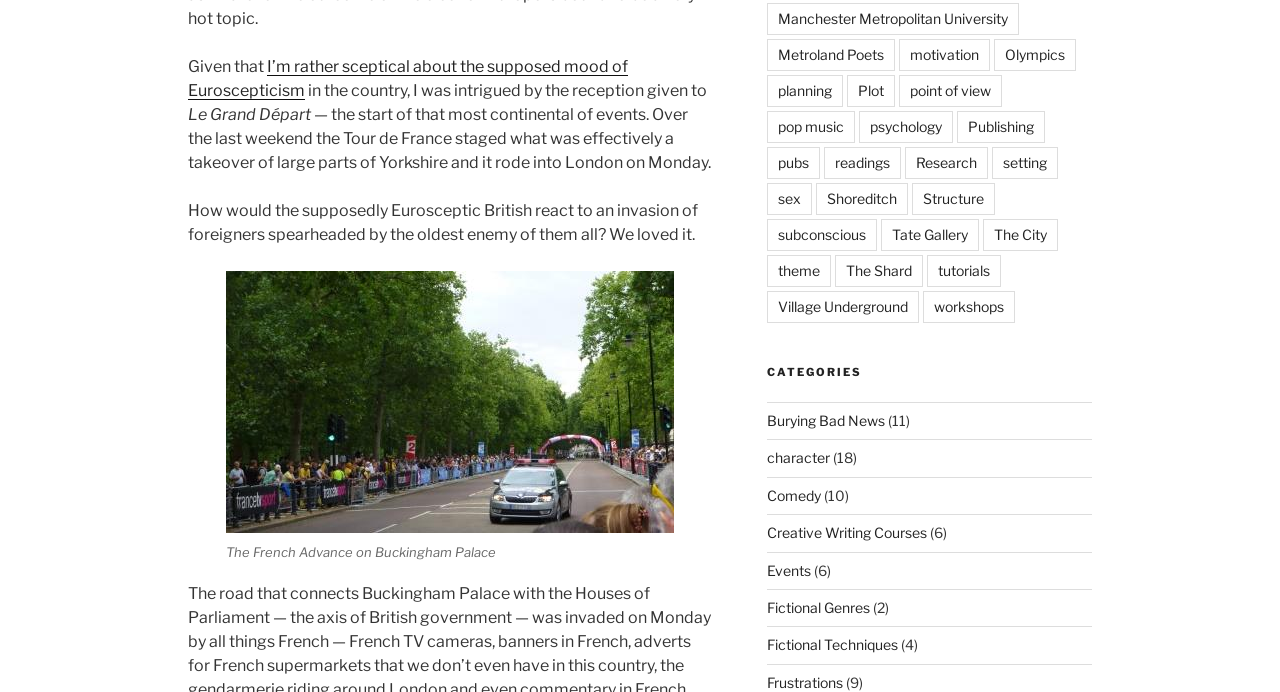Determine the bounding box coordinates for the region that must be clicked to execute the following instruction: "Read the article about Le Grand Départ".

[0.147, 0.151, 0.243, 0.178]